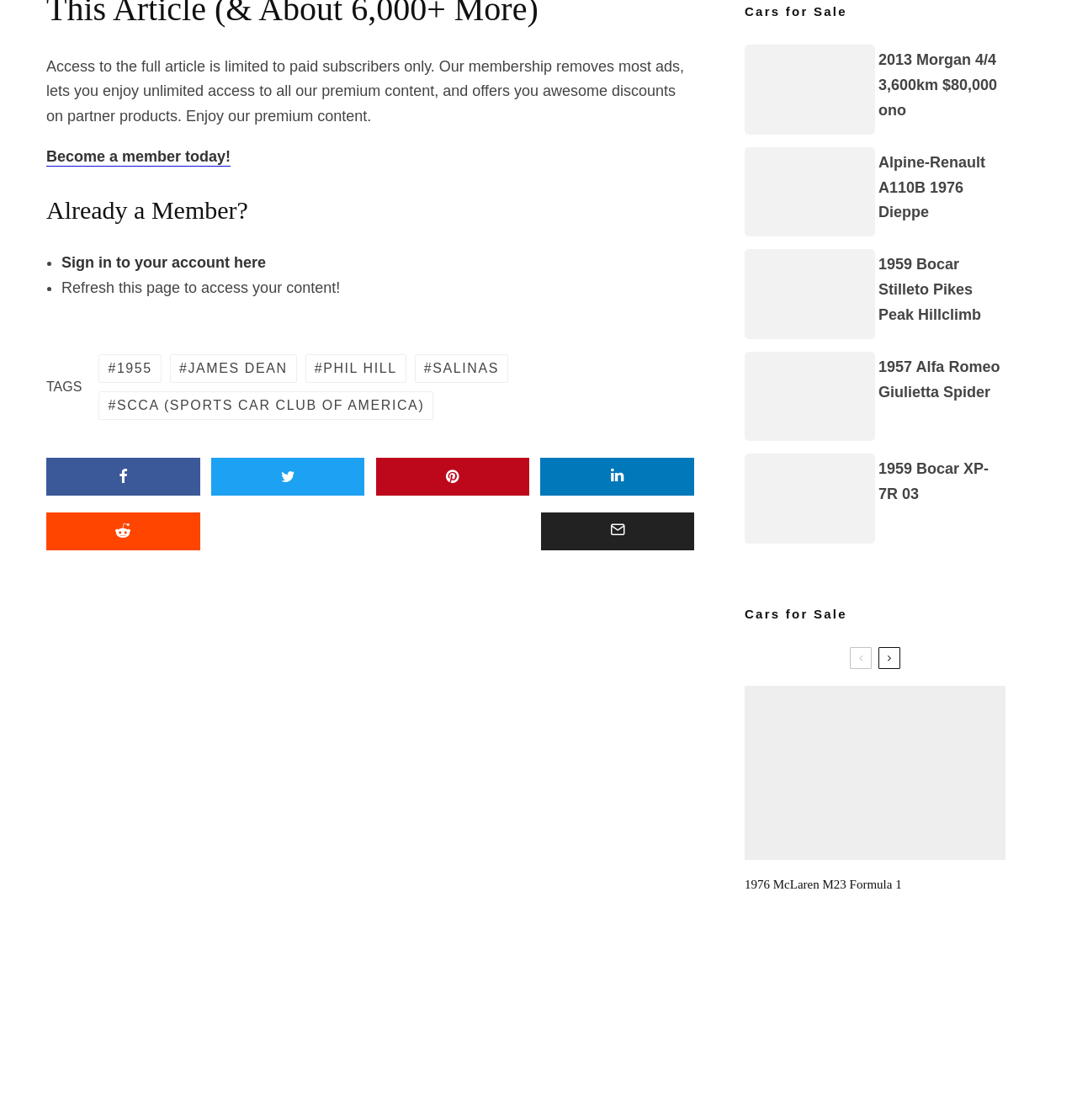Give a one-word or one-phrase response to the question:
What is the function of the 'Share', 'Tweet', 'Pin', and 'Submit' links?

To share content